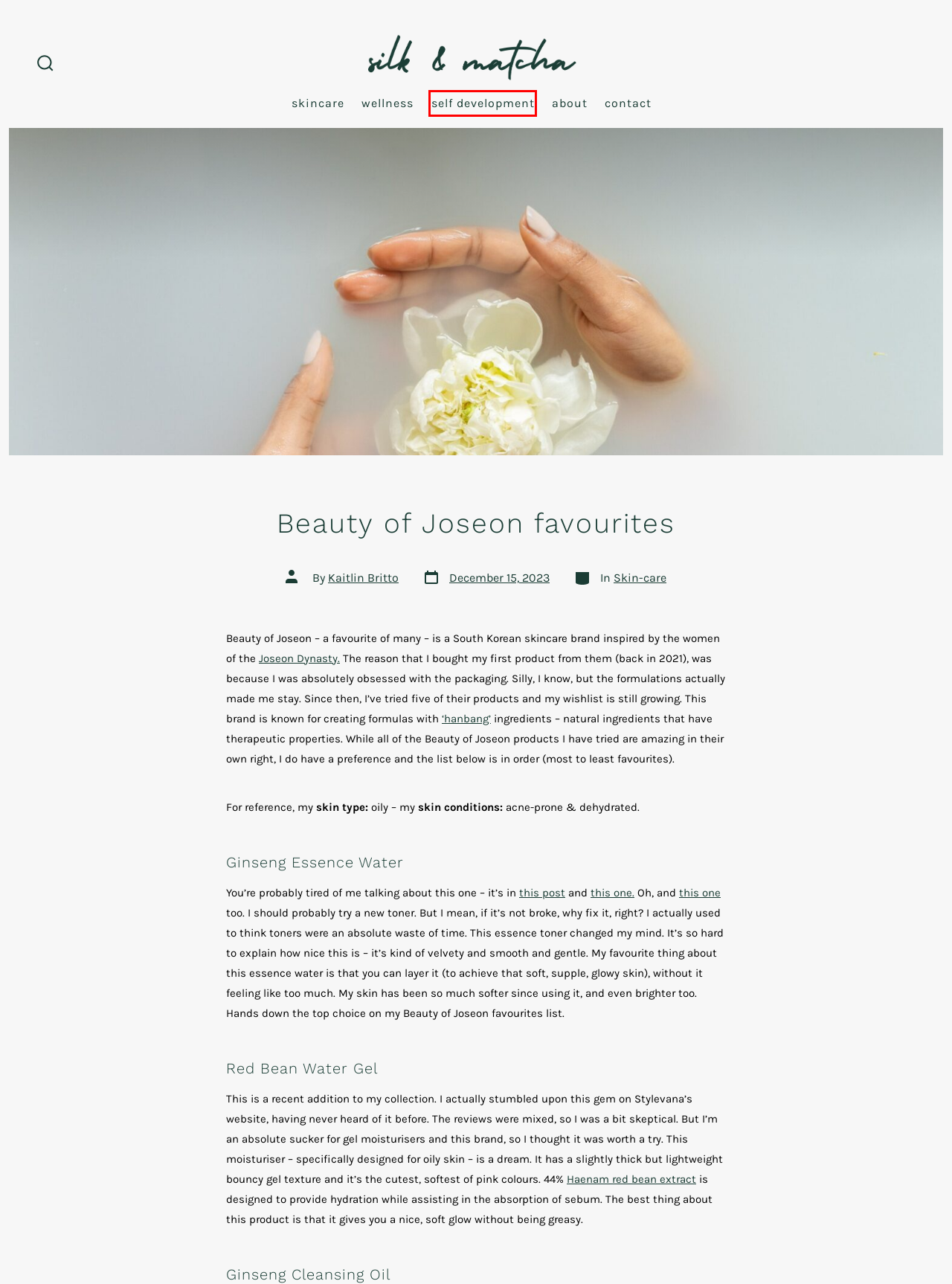Examine the screenshot of the webpage, which has a red bounding box around a UI element. Select the webpage description that best fits the new webpage after the element inside the red bounding box is clicked. Here are the choices:
A. Wellness Archives - Silk & Matcha
B. Beauty of Joseon - Shop Hanbang Korean Skincare Products
C. Self Development Archives - Silk & Matcha
D. Contact - Silk & Matcha
E. How to create your own Korean skincare routine - Silk & Matcha
F. Glowing skin: The Korean 7 skin method - Silk & Matcha
G. About - Silk & Matcha
H. 3 ingredients you need in your acne-prone skincare routine - Silk & Matcha

C